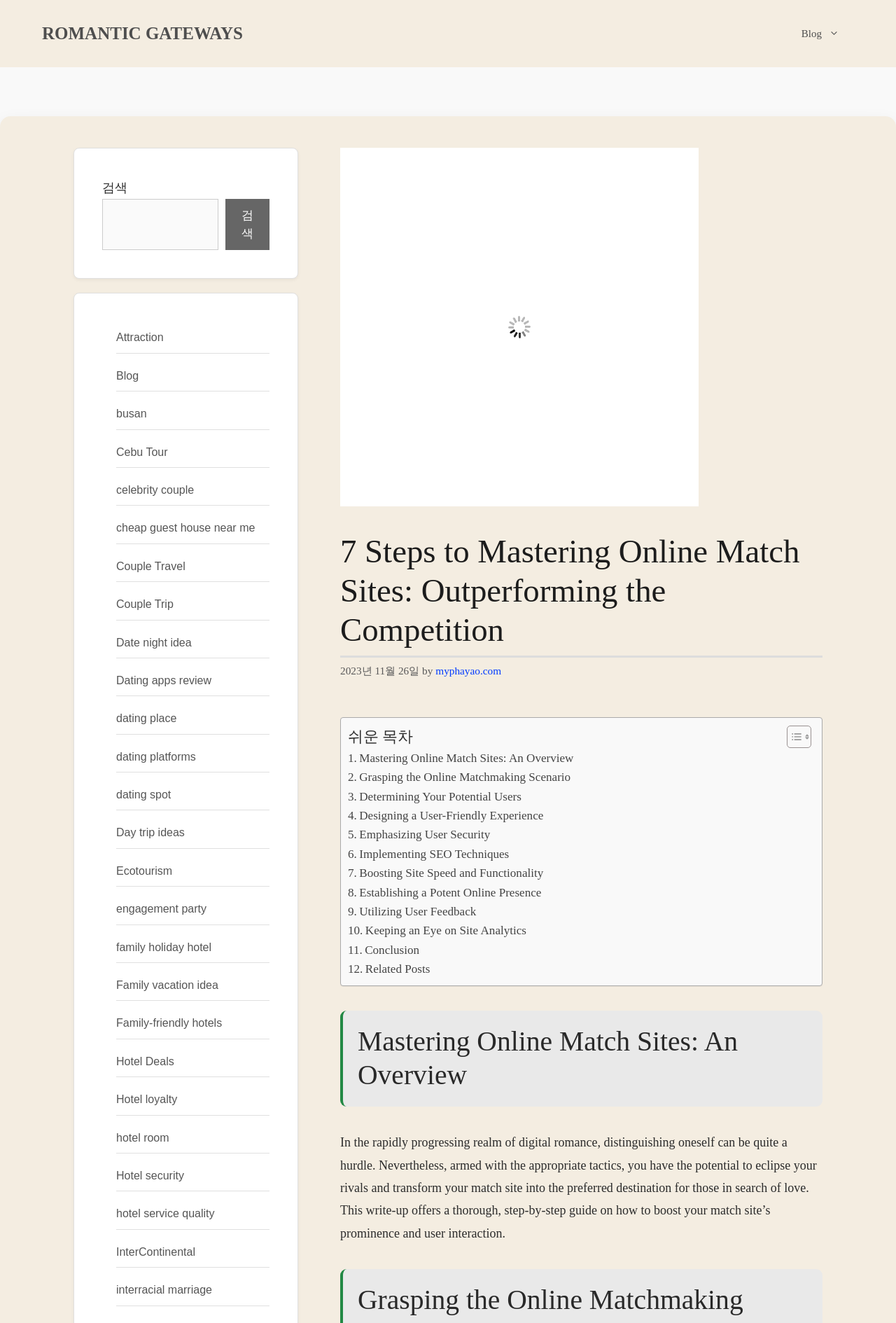For the given element description Designing a User-Friendly Experience, determine the bounding box coordinates of the UI element. The coordinates should follow the format (top-left x, top-left y, bottom-right x, bottom-right y) and be within the range of 0 to 1.

[0.388, 0.609, 0.607, 0.624]